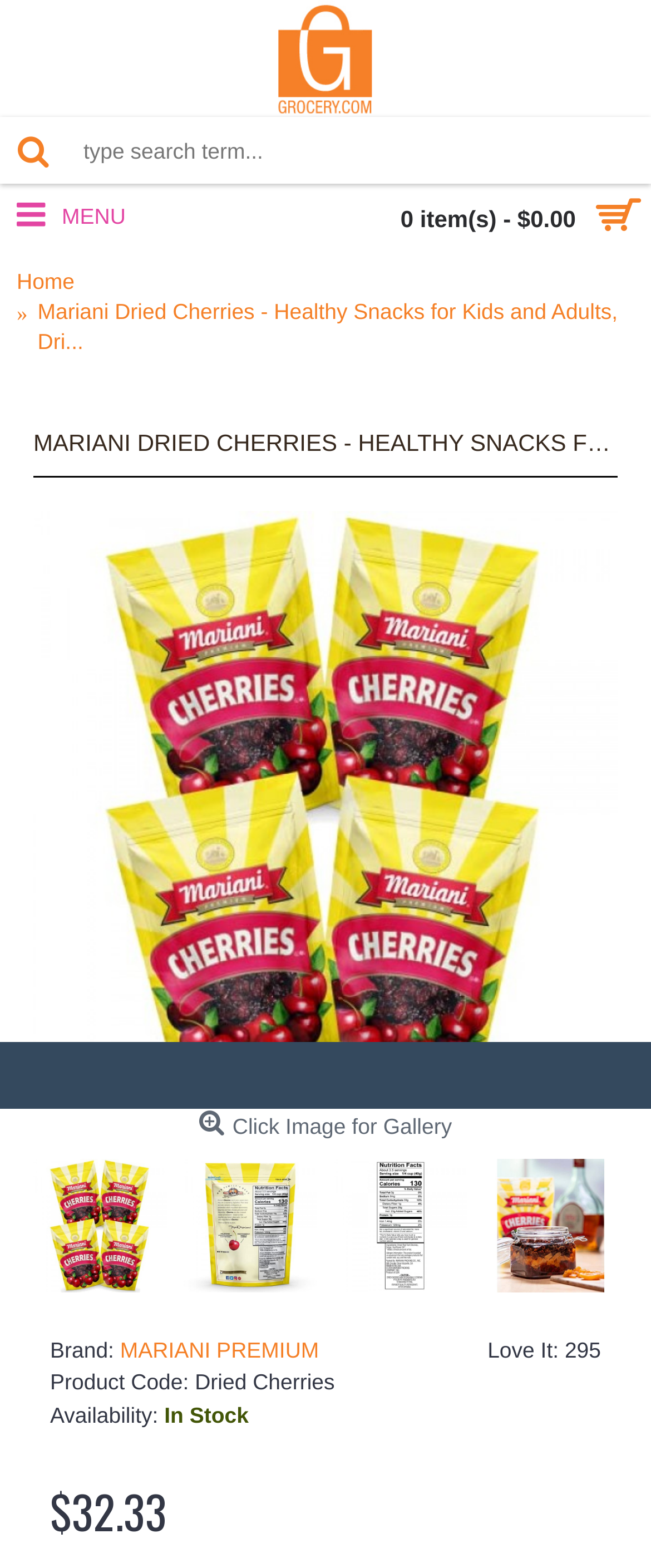Please identify the bounding box coordinates of the region to click in order to complete the given instruction: "Visit Facebook page". The coordinates should be four float numbers between 0 and 1, i.e., [left, top, right, bottom].

None